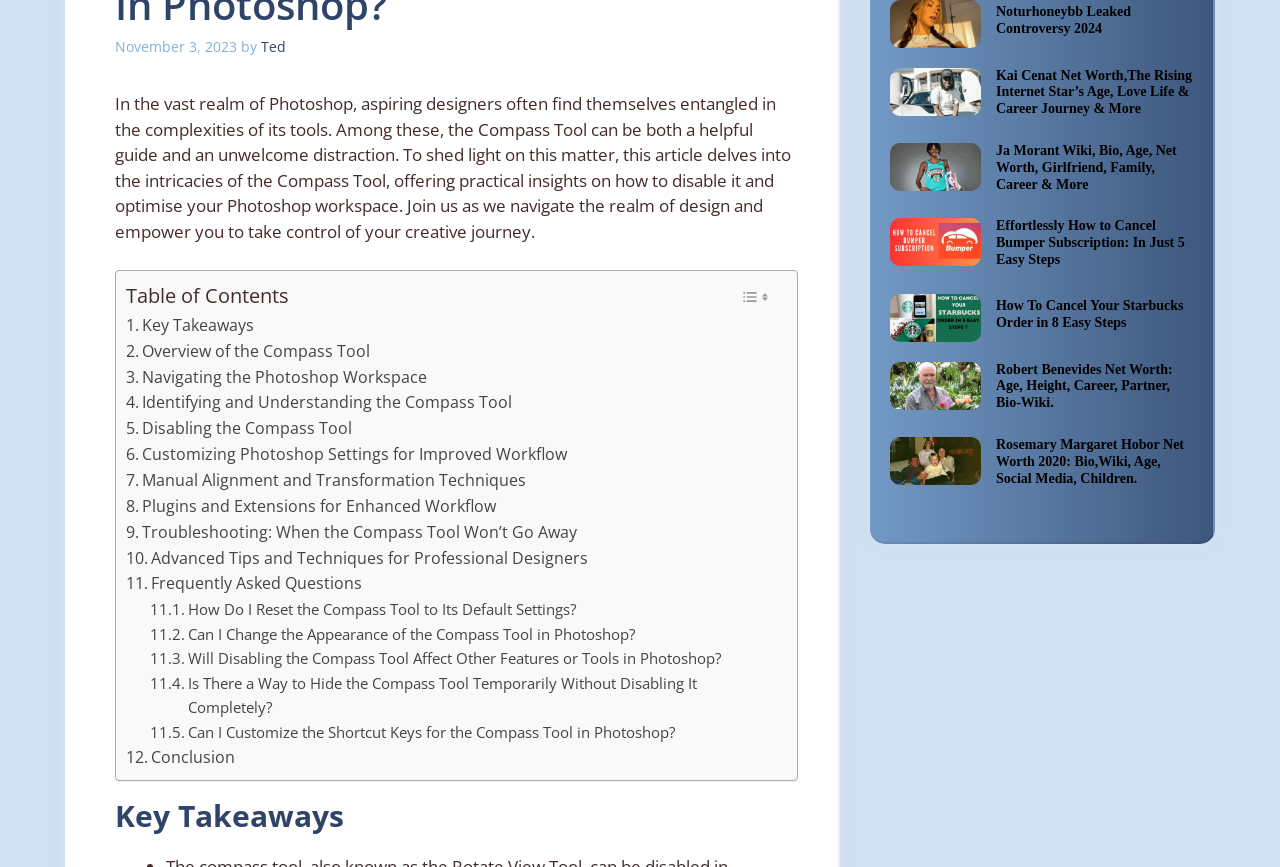Extract the bounding box coordinates for the HTML element that matches this description: "Toggle". The coordinates should be four float numbers between 0 and 1, i.e., [left, top, right, bottom].

[0.572, 0.324, 0.607, 0.361]